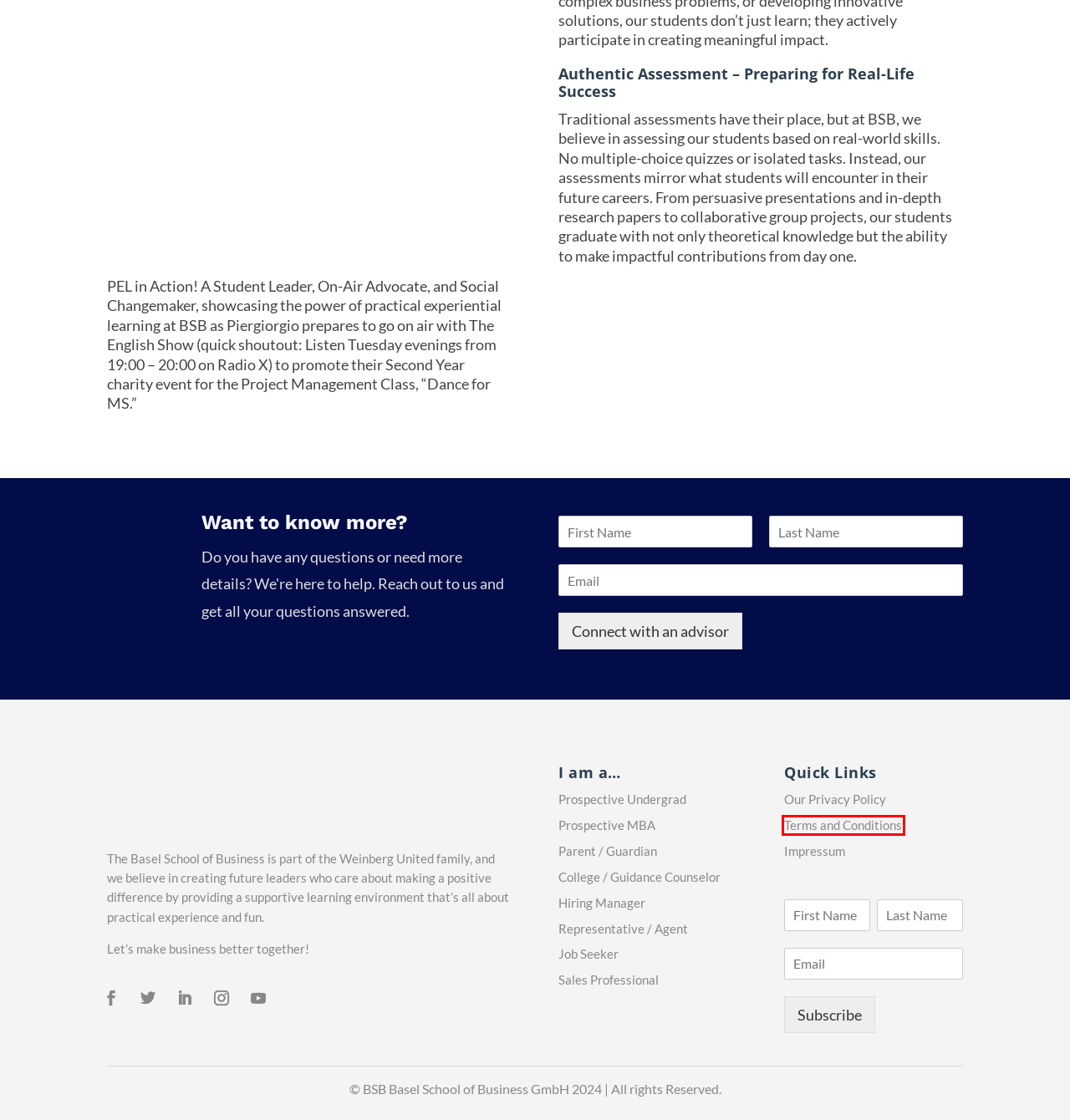You have a screenshot of a webpage with a red bounding box around an element. Identify the webpage description that best fits the new page that appears after clicking the selected element in the red bounding box. Here are the candidates:
A. About | Basel School of Business
B. News | Basel School of Business
C. Sales Professional | Basel School of Business
D. Terms and Conditions | Basel School of Business
E. Bachelor of Science in Business Administration | Basel School of Business
F. Our Privacy Policy | Basel School of Business
G. Education Agents | Basel School of Business
H. Impressum | Basel School of Business

D